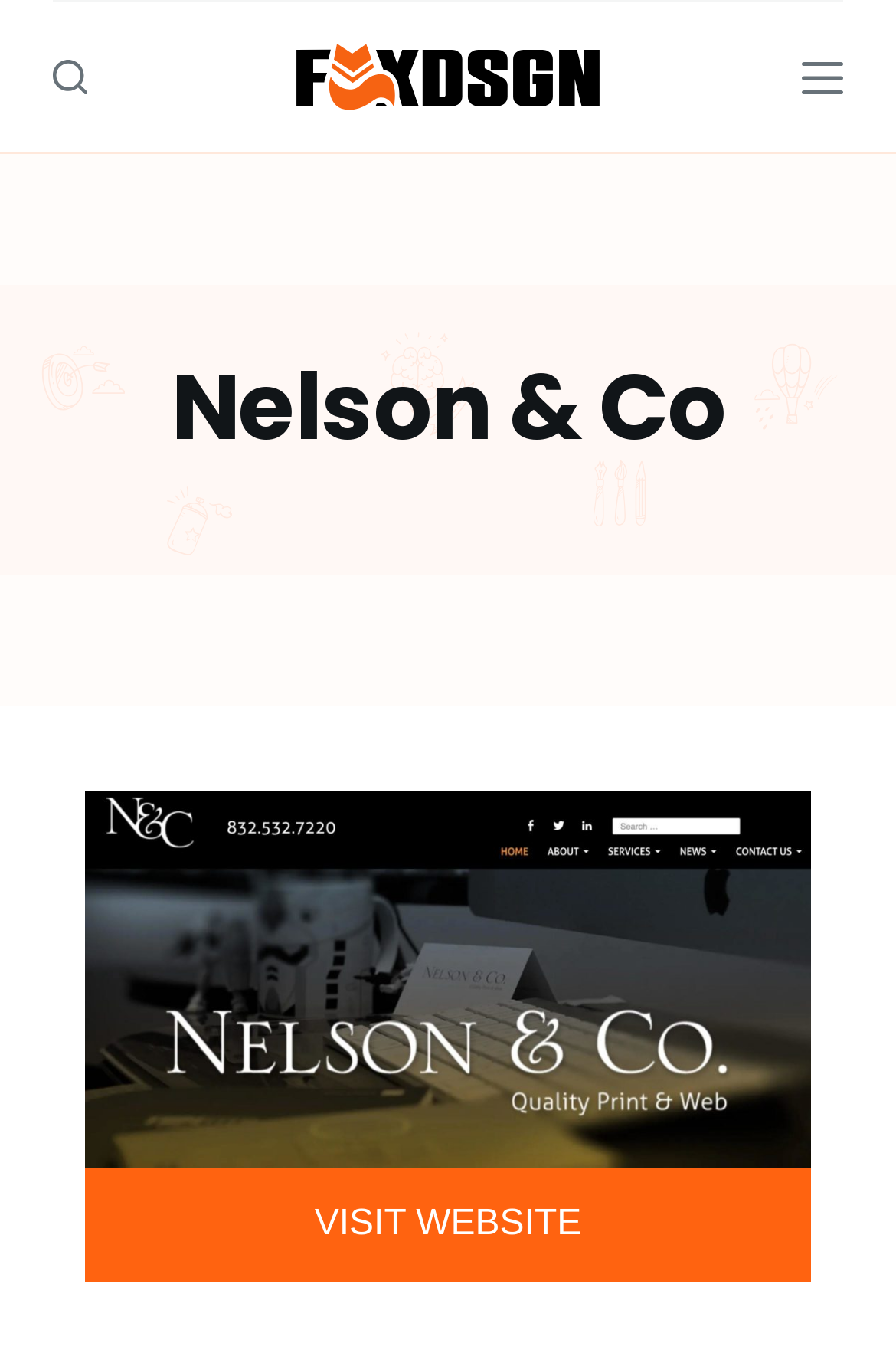What is the purpose of the button at the top right corner?
Answer with a single word or phrase by referring to the visual content.

Open off canvas